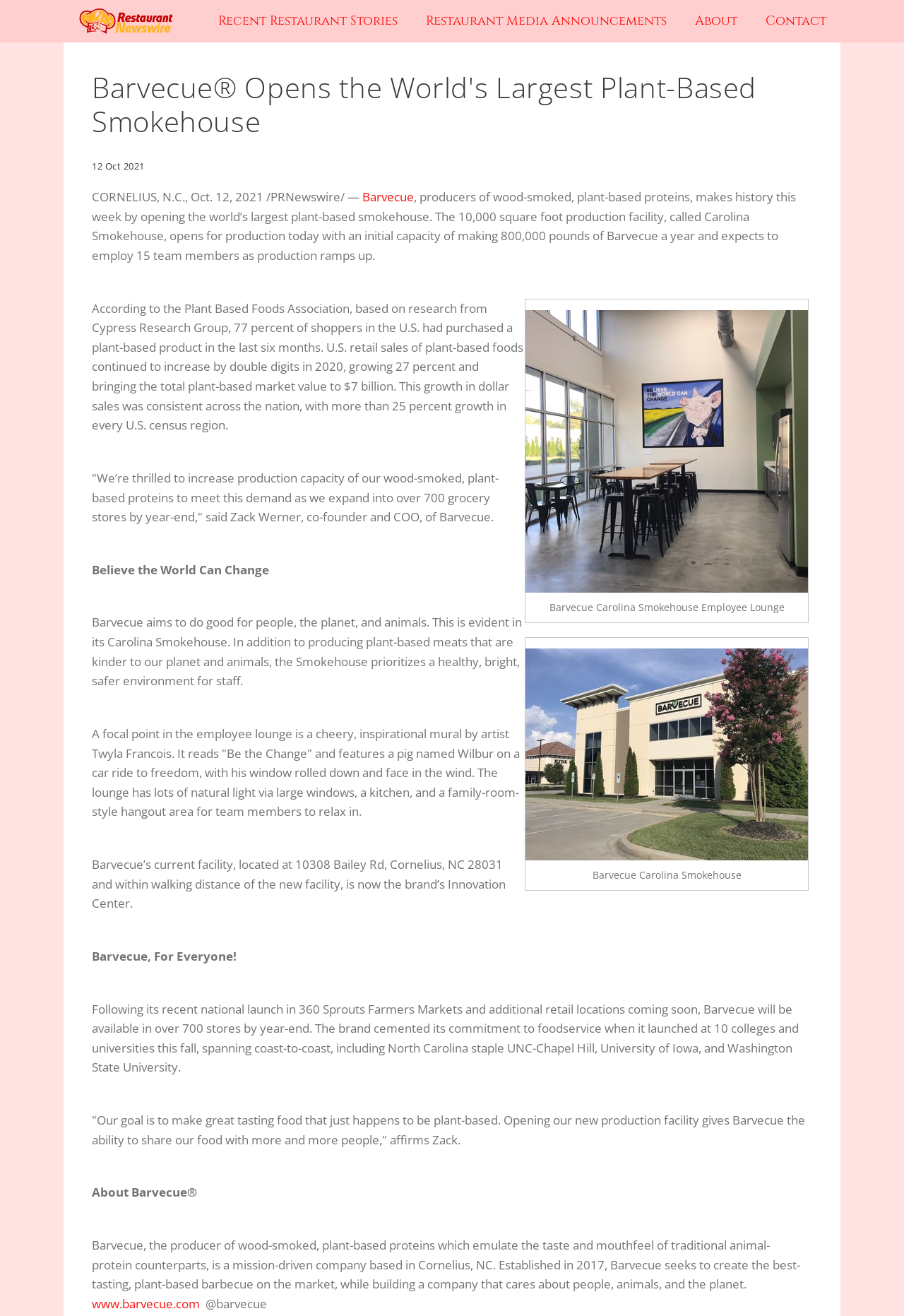Generate the text content of the main heading of the webpage.

Barvecue® Opens the World's Largest Plant-Based Smokehouse